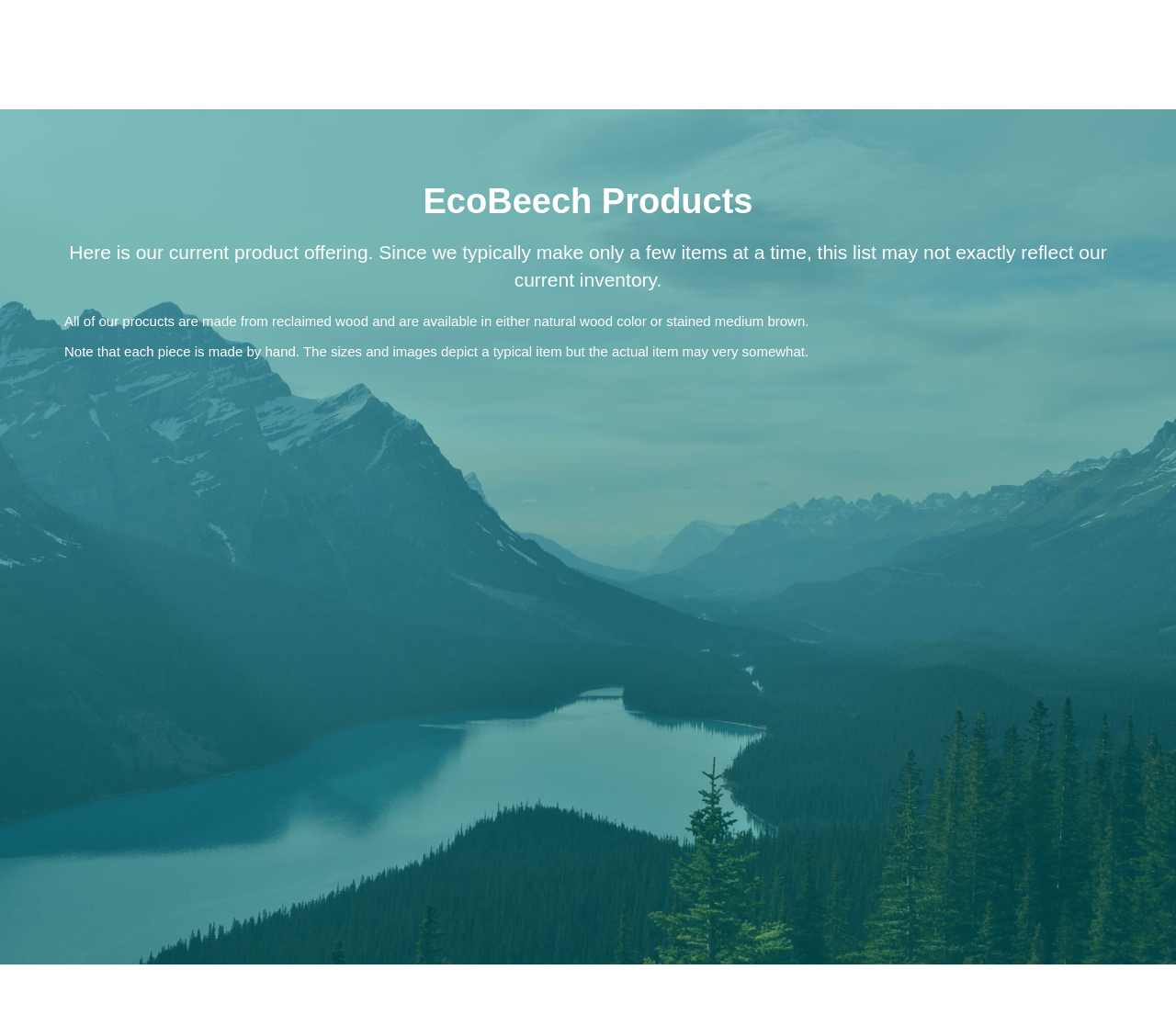Determine the bounding box for the UI element as described: "Bracelets". The coordinates should be represented as four float numbers between 0 and 1, formatted as [left, top, right, bottom].

[0.522, 0.386, 0.611, 0.419]